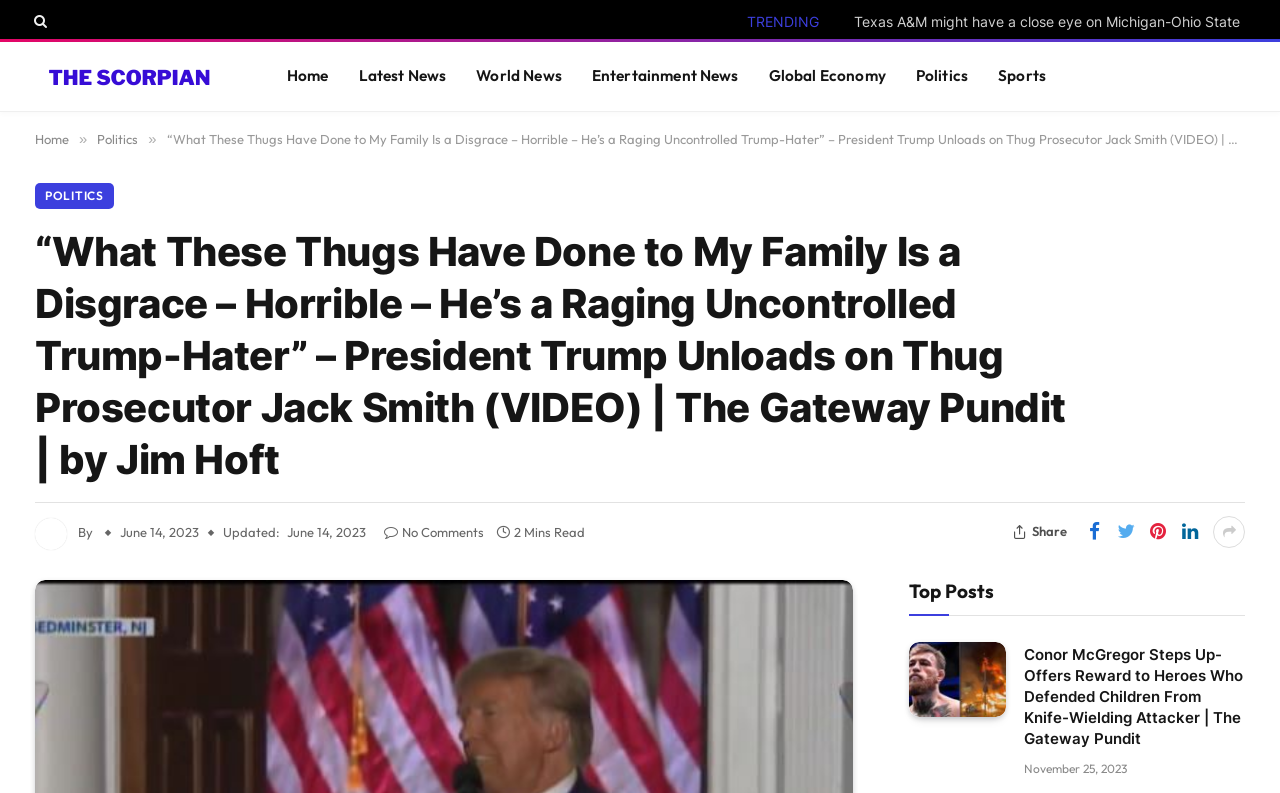What is the category of this article?
Please respond to the question with a detailed and thorough explanation.

The category of the article is indicated by the link 'Politics' in the navigation menu, which is located above the article heading.